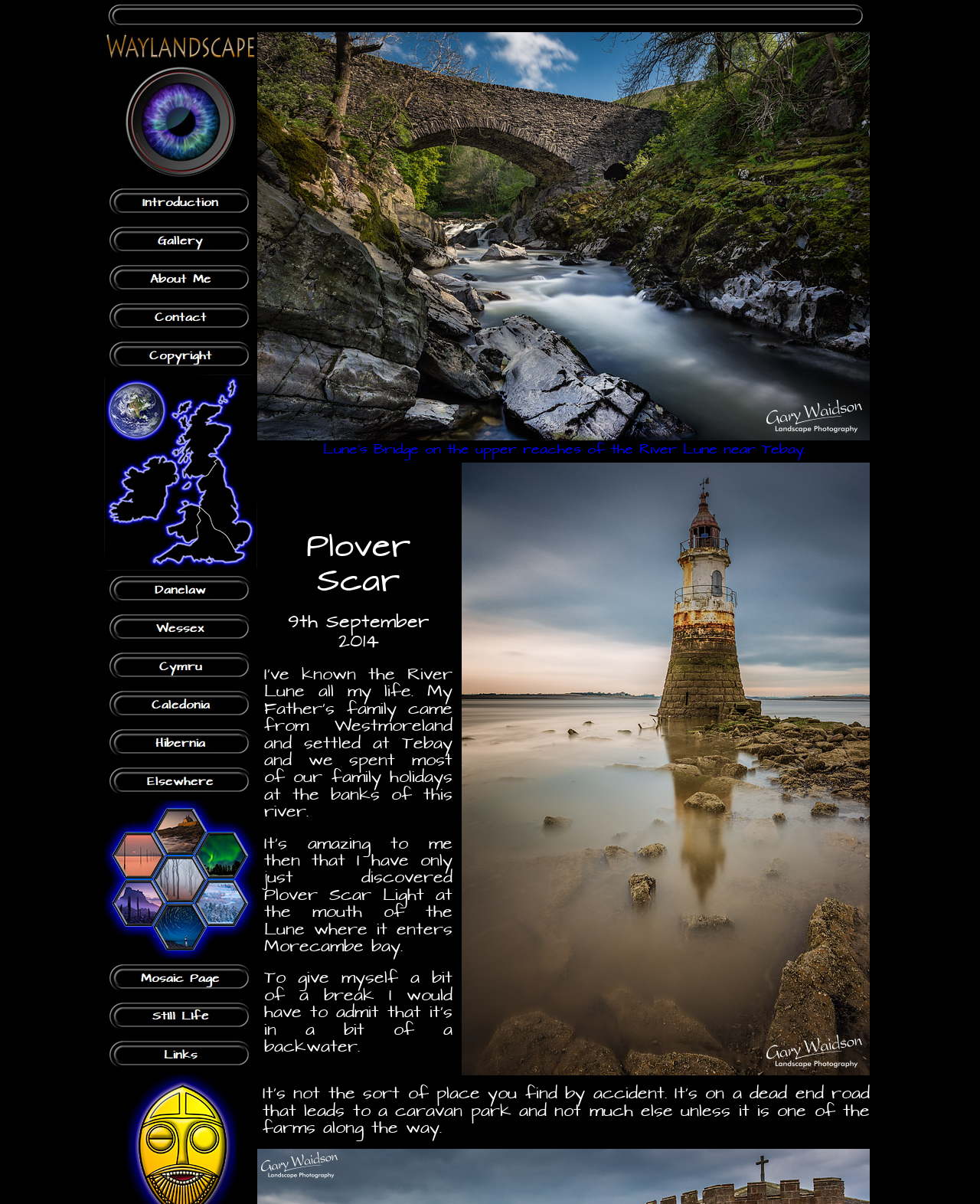Identify the coordinates of the bounding box for the element that must be clicked to accomplish the instruction: "Explore the regions map".

[0.106, 0.311, 0.262, 0.474]